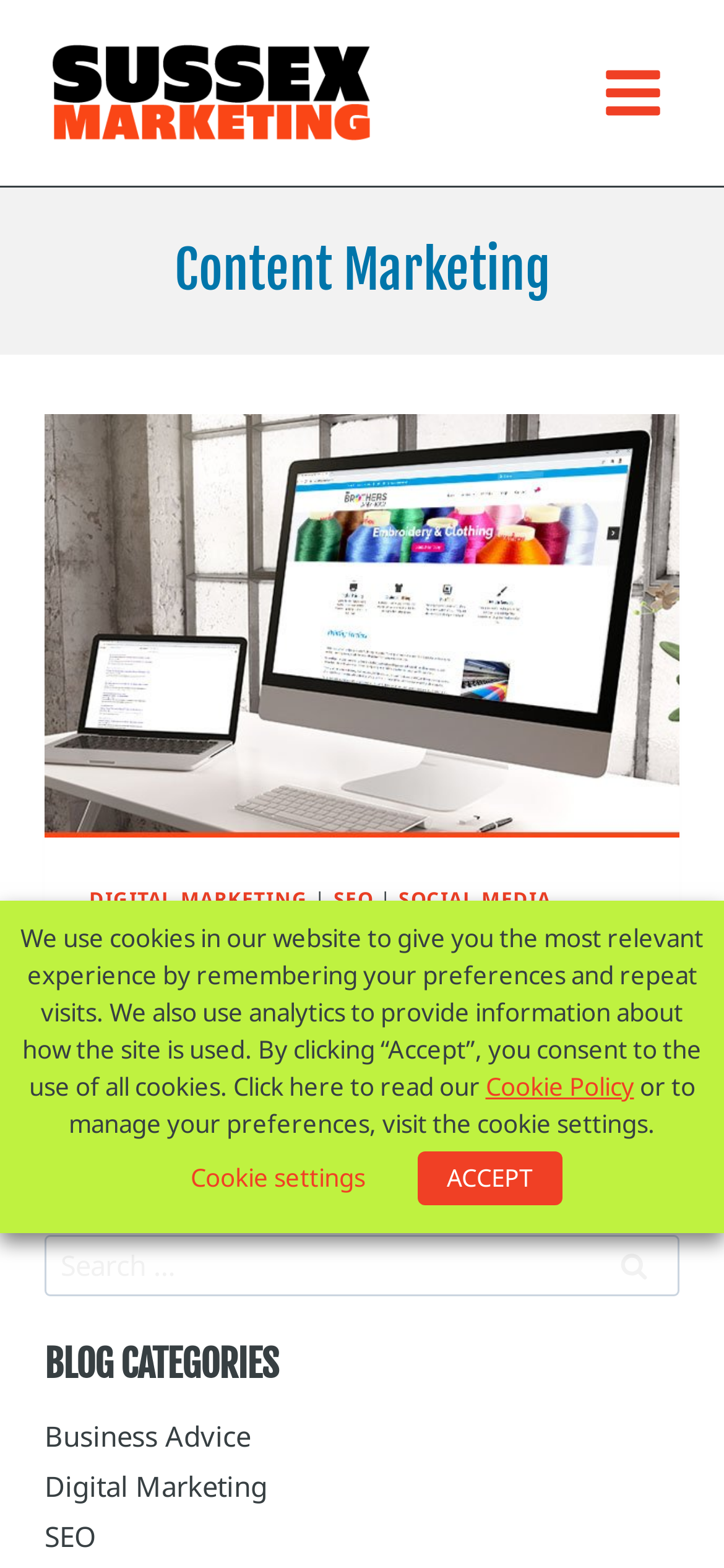Based on what you see in the screenshot, provide a thorough answer to this question: What is the purpose of the search box?

The search box is located at the bottom of the page, and it has a label 'Search for:' and a button 'Search'. This suggests that the purpose of the search box is to allow users to search for content on the website.